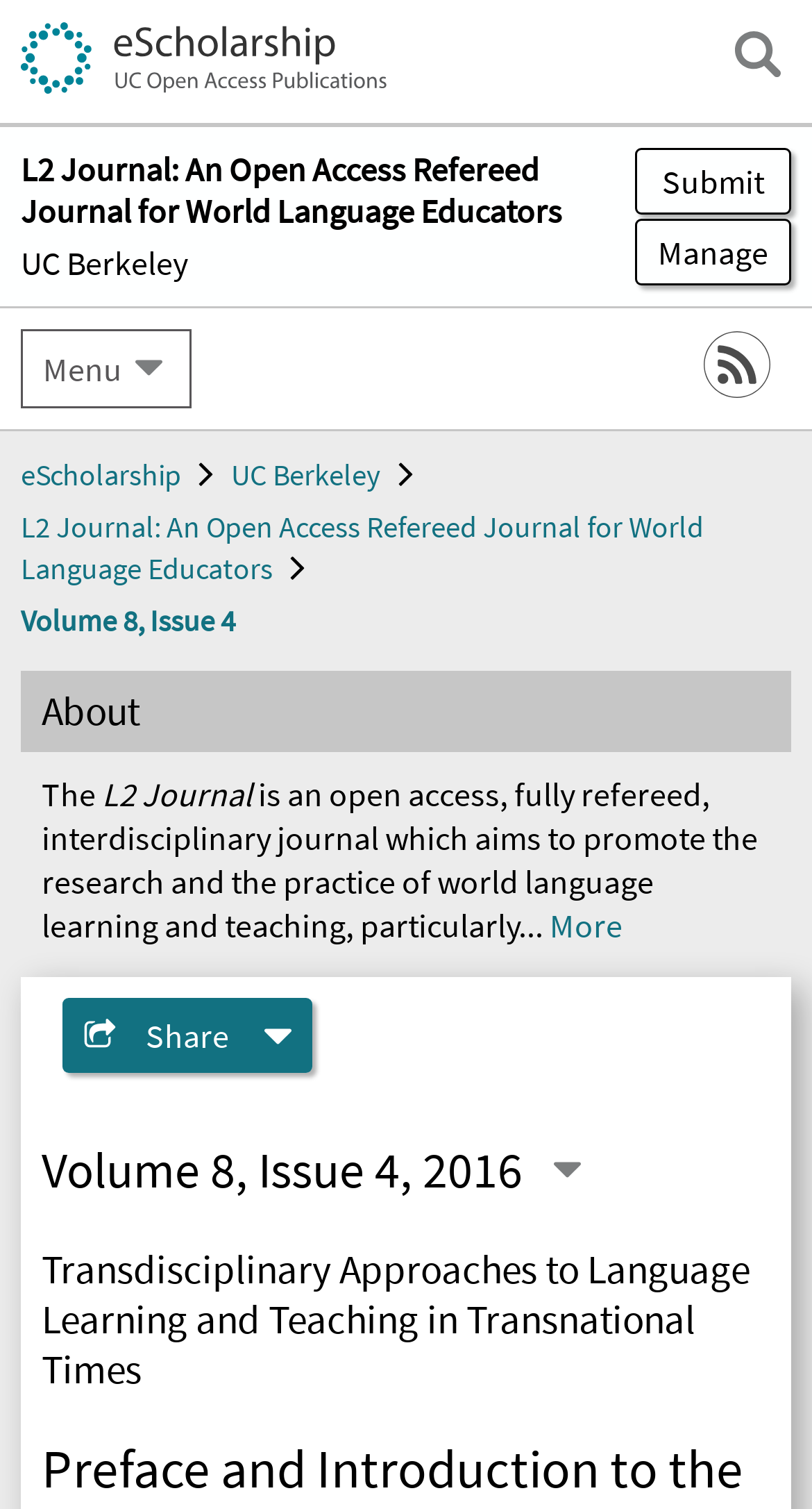Summarize the contents and layout of the webpage in detail.

The webpage is the L2 Journal, an open access refereed journal for world language educators. At the top left, there is a link to "eScholarship" accompanied by an image, and a button to open a search field at the top right. Below the search button, there are three buttons: "Submit", "Manage Submissions", and a dropdown menu.

On the left side, there are several links, including "L2 Journal: An Open Access Refereed Journal for World Language Educators", "UC Berkeley", and "eScholarship" again. There is also an RSS link with an image. 

In the main content area, there is a heading "About" followed by a paragraph of text describing the journal's purpose. Below this, there is a button "More" that expands to reveal a dropdown menu with a "Share" option.

Further down, there is a heading "Volume 8, Issue 4, 2016" followed by a dropdown menu to select a different issue. The main content area also features a heading "Transdisciplinary Approaches to Language Learning and Teaching in Transnational Times", which appears to be the title of a journal article or section.